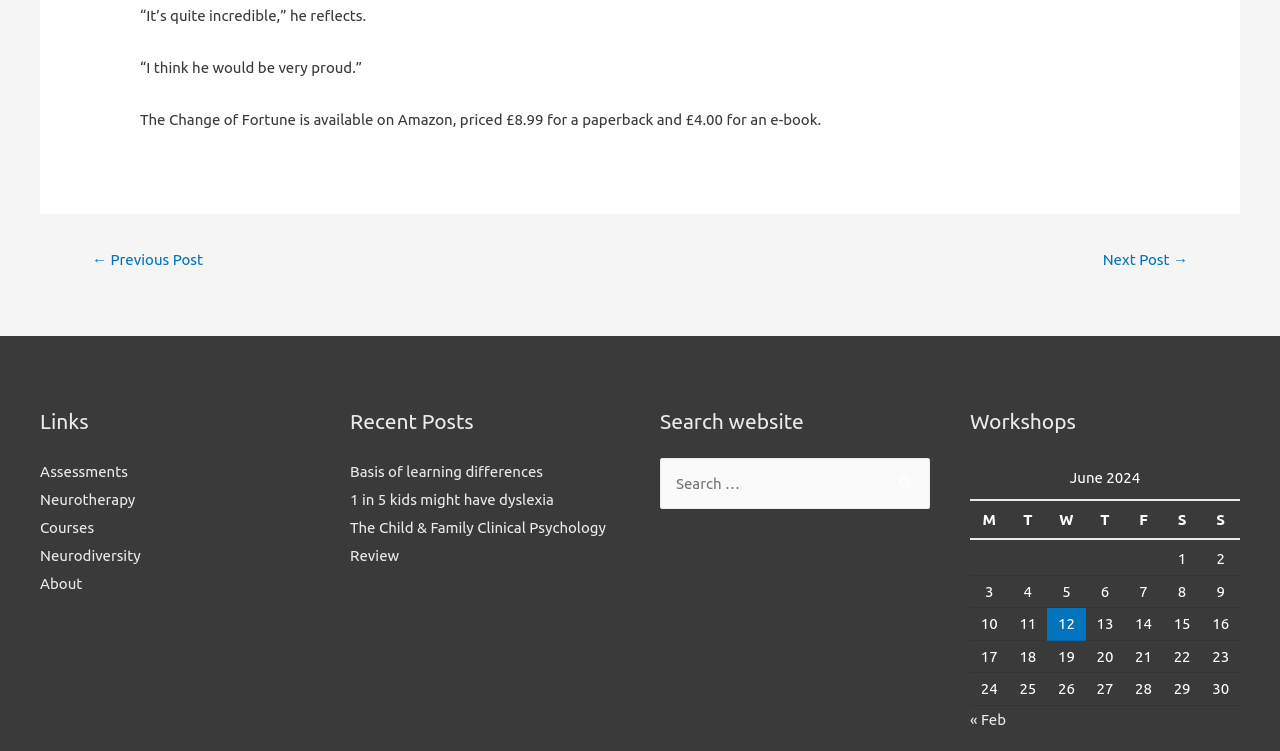Locate the bounding box of the UI element described in the following text: "← Previous Post".

[0.072, 0.328, 0.159, 0.365]